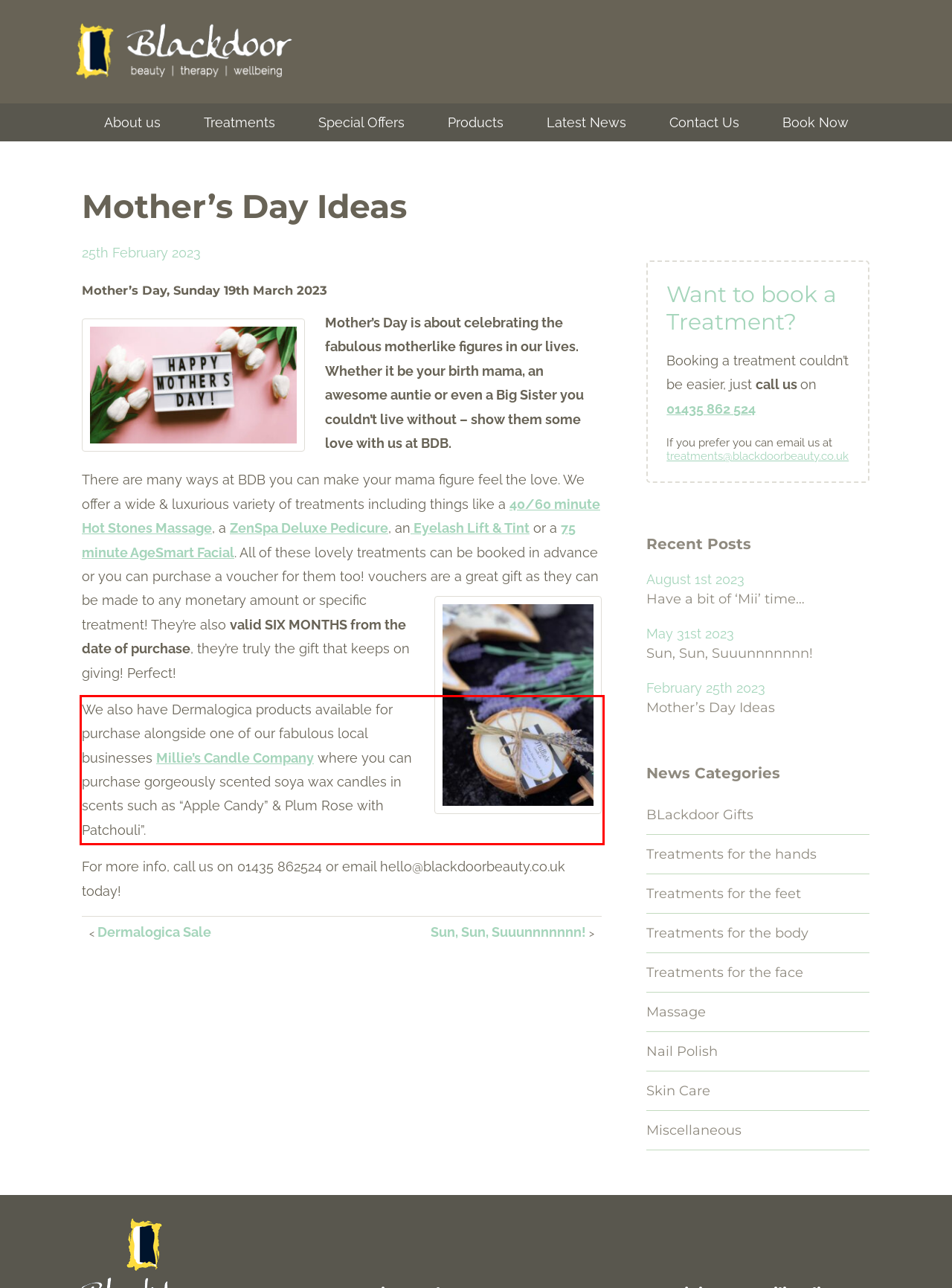Please analyze the screenshot of a webpage and extract the text content within the red bounding box using OCR.

We also have Dermalogica products available for purchase alongside one of our fabulous local businesses Millie’s Candle Company where you can purchase gorgeously scented soya wax candles in scents such as “Apple Candy” & Plum Rose with Patchouli”.